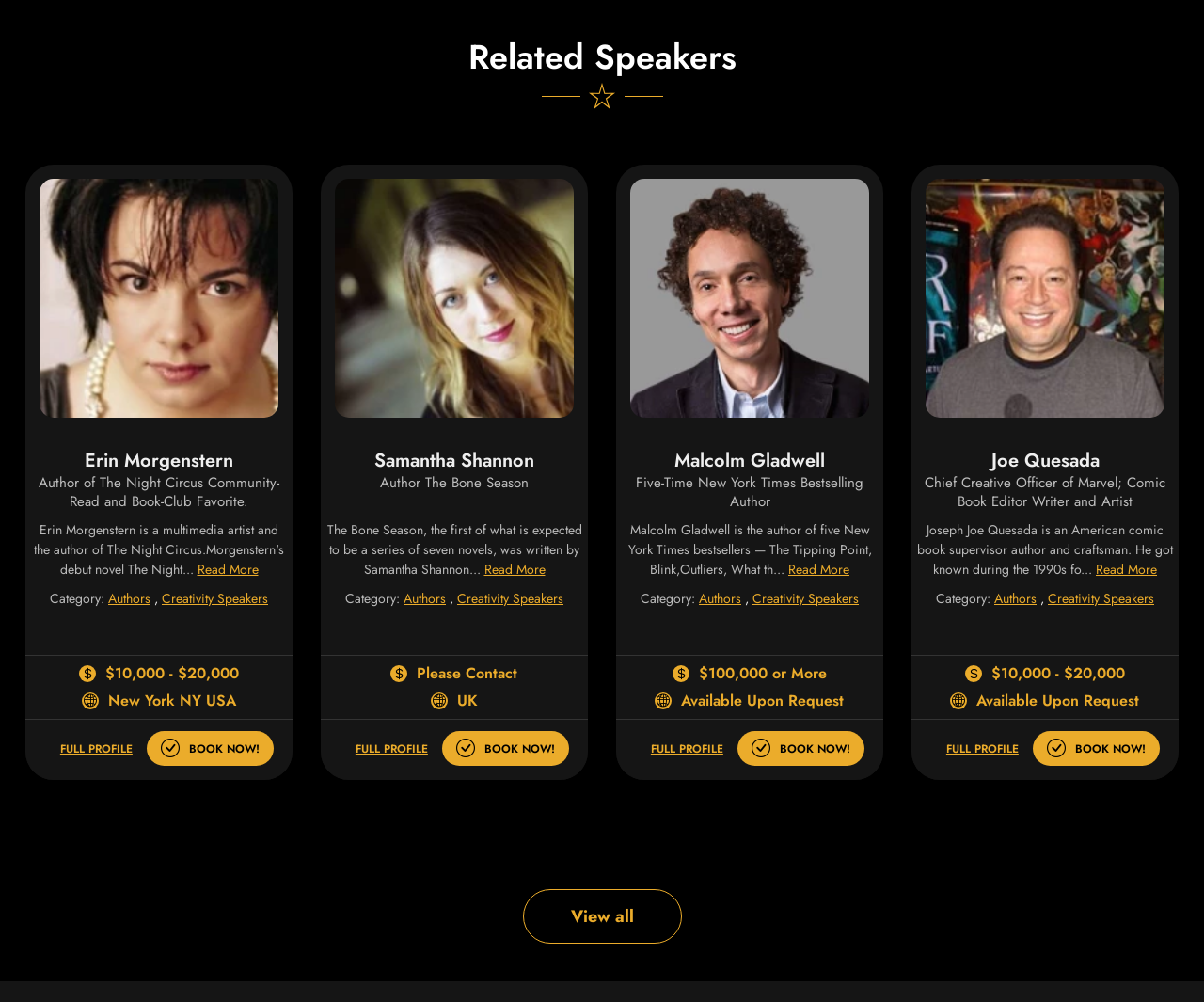Specify the bounding box coordinates for the region that must be clicked to perform the given instruction: "Read more about Erin Morgenstern".

[0.164, 0.559, 0.214, 0.578]